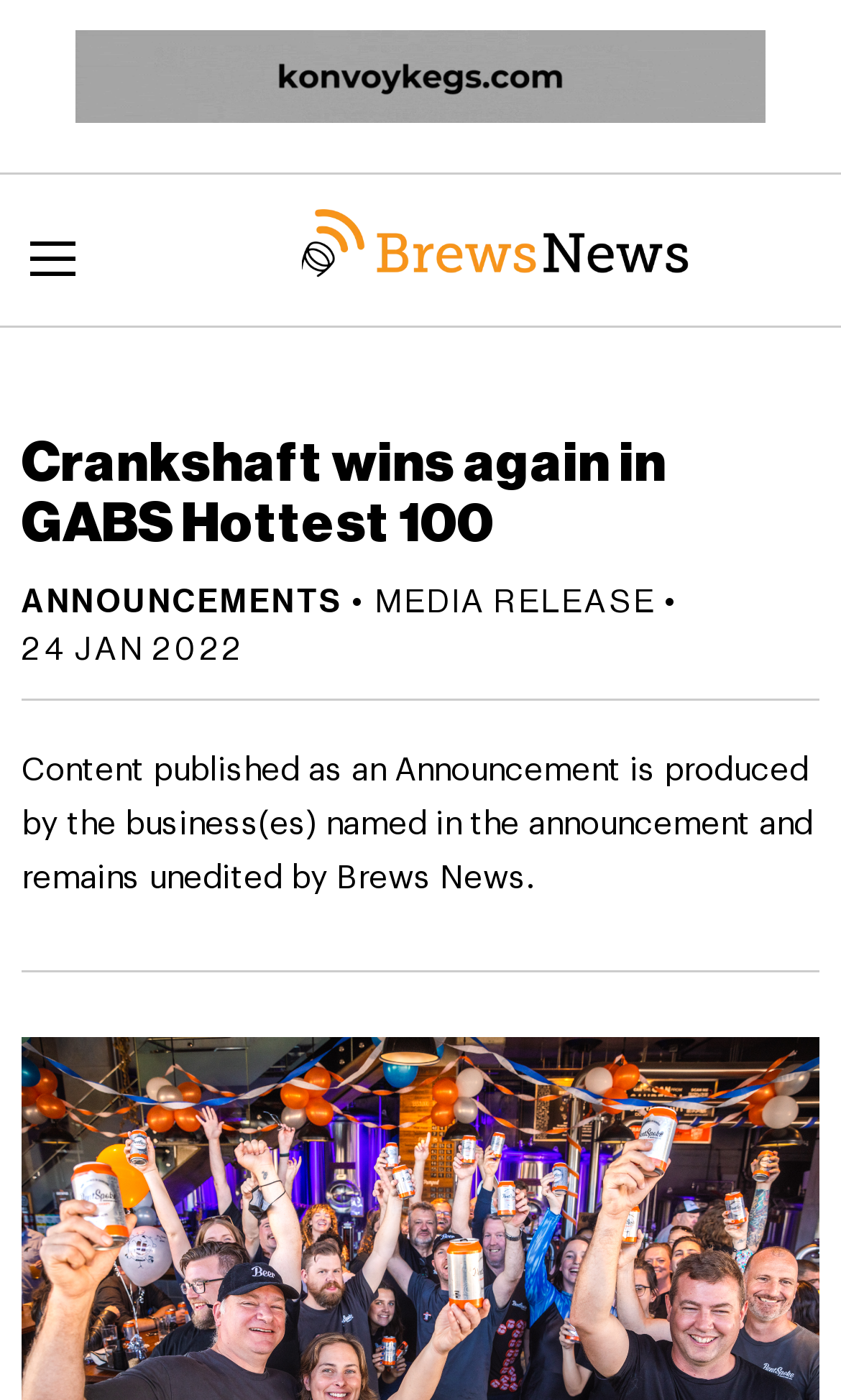Give a one-word or one-phrase response to the question: 
When was the content published?

24 JAN 2022